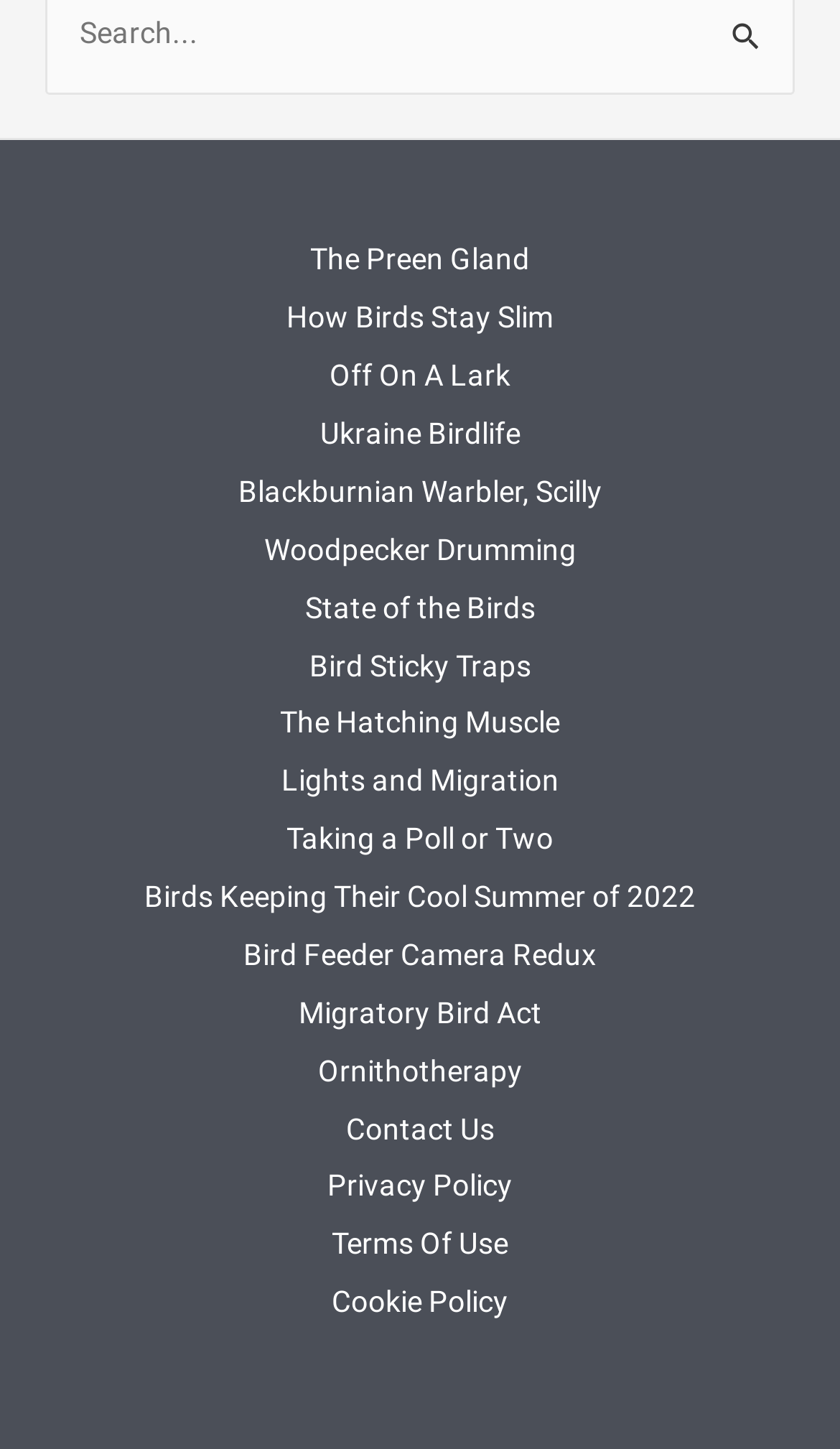Determine the bounding box coordinates for the area you should click to complete the following instruction: "Read about Ukraine Birdlife".

[0.329, 0.284, 0.671, 0.324]